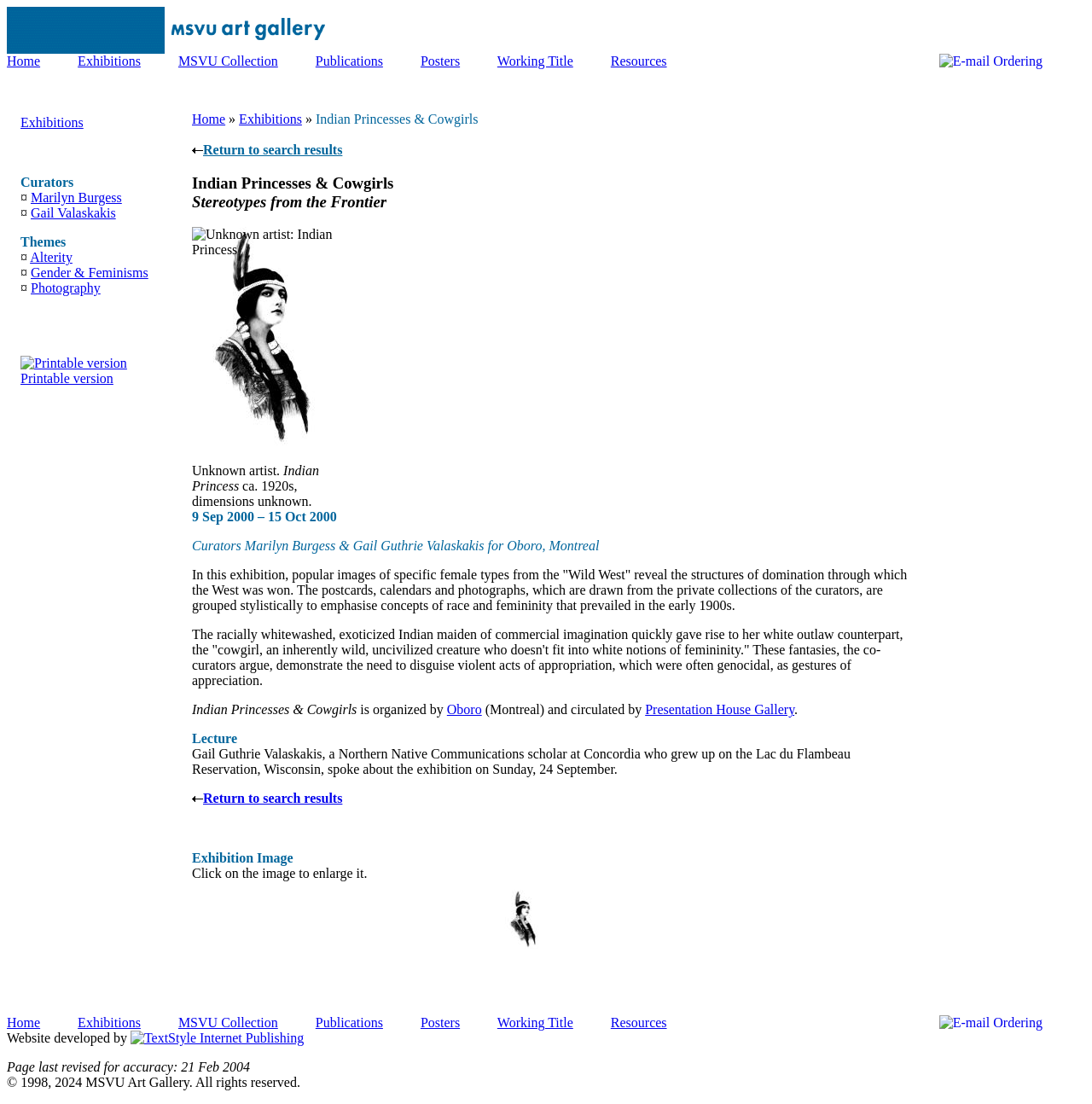Show me the bounding box coordinates of the clickable region to achieve the task as per the instruction: "Go to the 'Exhibitions' page".

[0.071, 0.049, 0.129, 0.062]